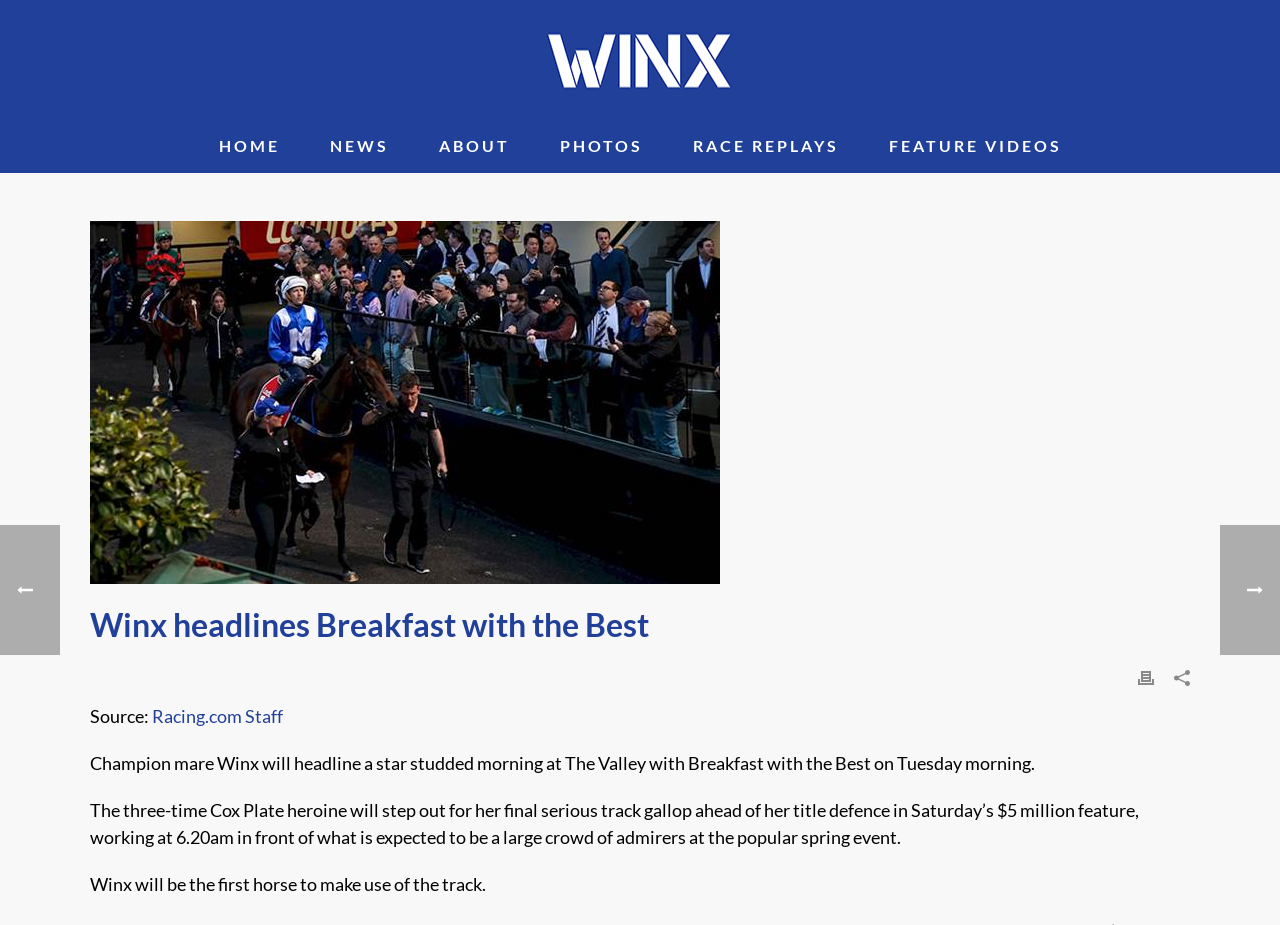Generate a comprehensive caption for the webpage you are viewing.

The webpage is about Winx, a champion mare, and her upcoming event at The Valley. At the top of the page, there is a navigation menu with links to "HOME", "NEWS", "ABOUT", "PHOTOS", "RACE REPLAYS", and "FEATURE VIDEOS". Below the navigation menu, there is a large image of Winx, accompanied by a heading that reads "Winx headlines Breakfast with the Best". 

To the right of the image, there is a smaller image with no description. Below the heading, there is a paragraph of text that describes Winx's upcoming event, stating that she will headline a star-studded morning at The Valley with Breakfast with the Best on Tuesday morning. The text also mentions that she will have her final serious track gallop ahead of her title defence in Saturday's $5 million feature.

Below this paragraph, there is another paragraph of text that provides more details about Winx's event, stating that she will be the first horse to make use of the track. At the top-right corner of the page, there is a link to the "Official Website of Winx the Horse", accompanied by a small image. There are also two small images at the bottom-left and bottom-right corners of the page with no descriptions. Additionally, there is a link to "Print" at the bottom-right corner of the page, accompanied by a small image.